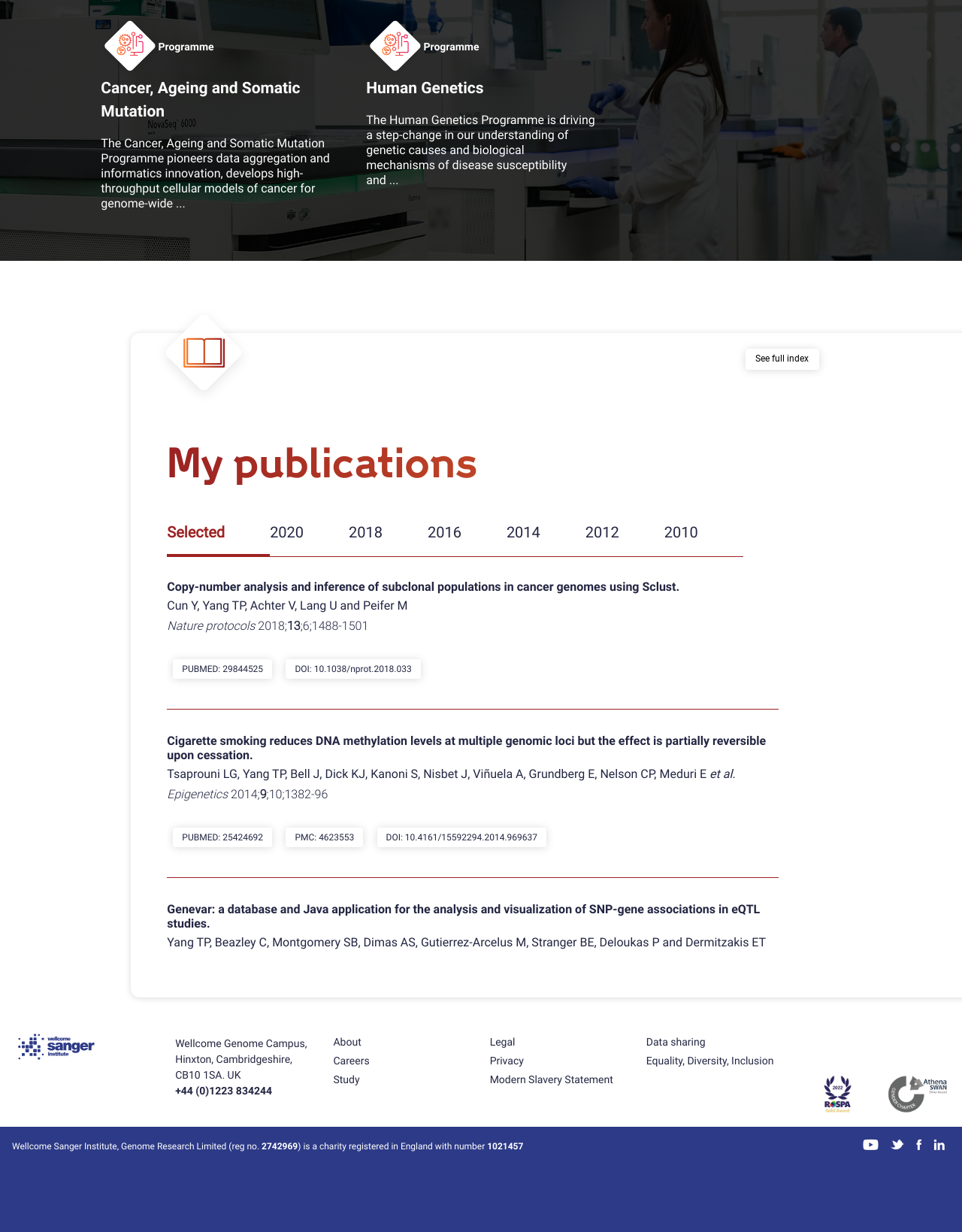Could you indicate the bounding box coordinates of the region to click in order to complete this instruction: "Follow the 'PUBMED: 29844525' link".

[0.18, 0.535, 0.283, 0.551]